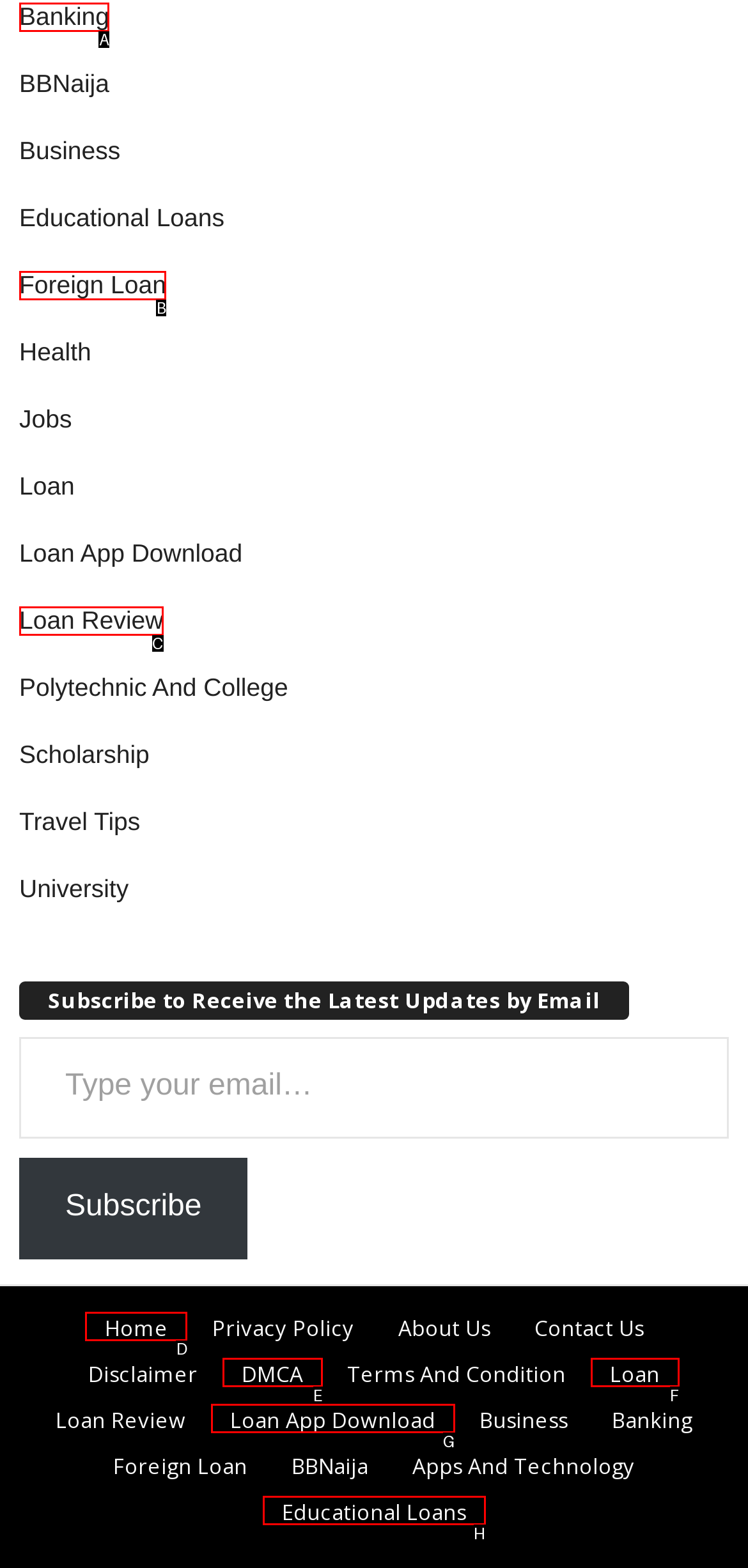Indicate the HTML element to be clicked to accomplish this task: Click on the 'Home' link Respond using the letter of the correct option.

D